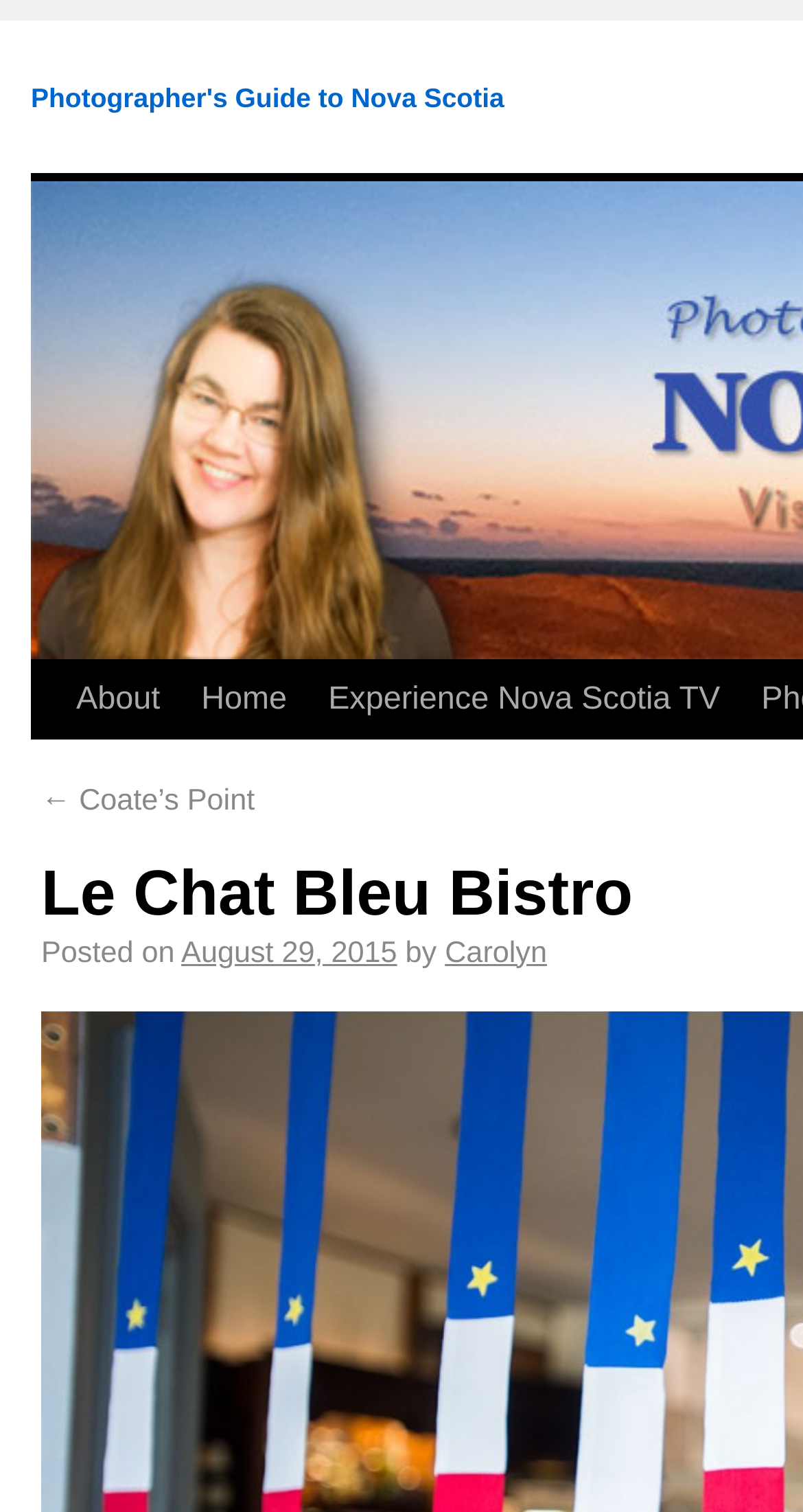Respond concisely with one word or phrase to the following query:
What is the previous page?

Coate's Point